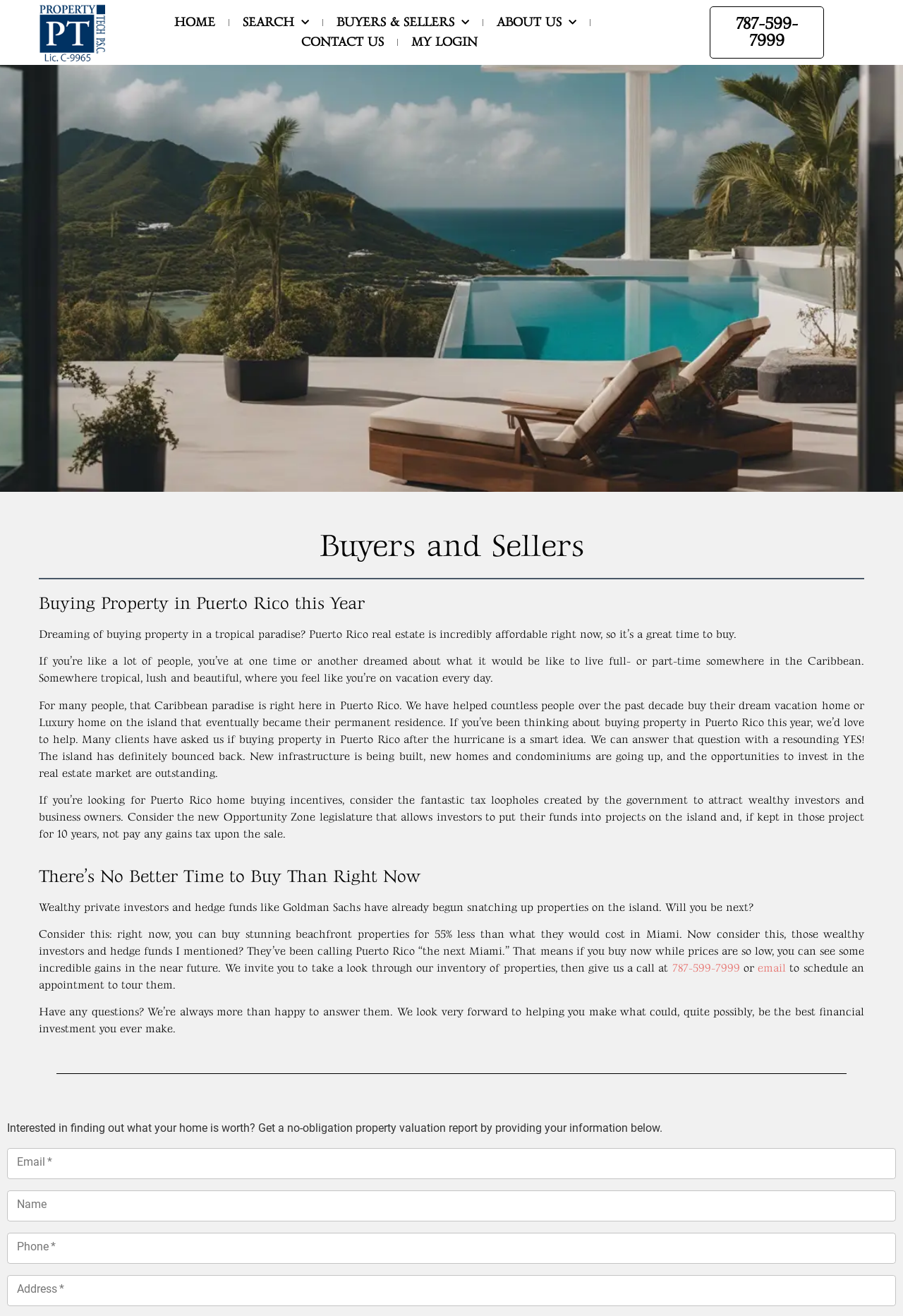What is the purpose of the form at the bottom of the webpage?
Give a one-word or short-phrase answer derived from the screenshot.

Get a property valuation report